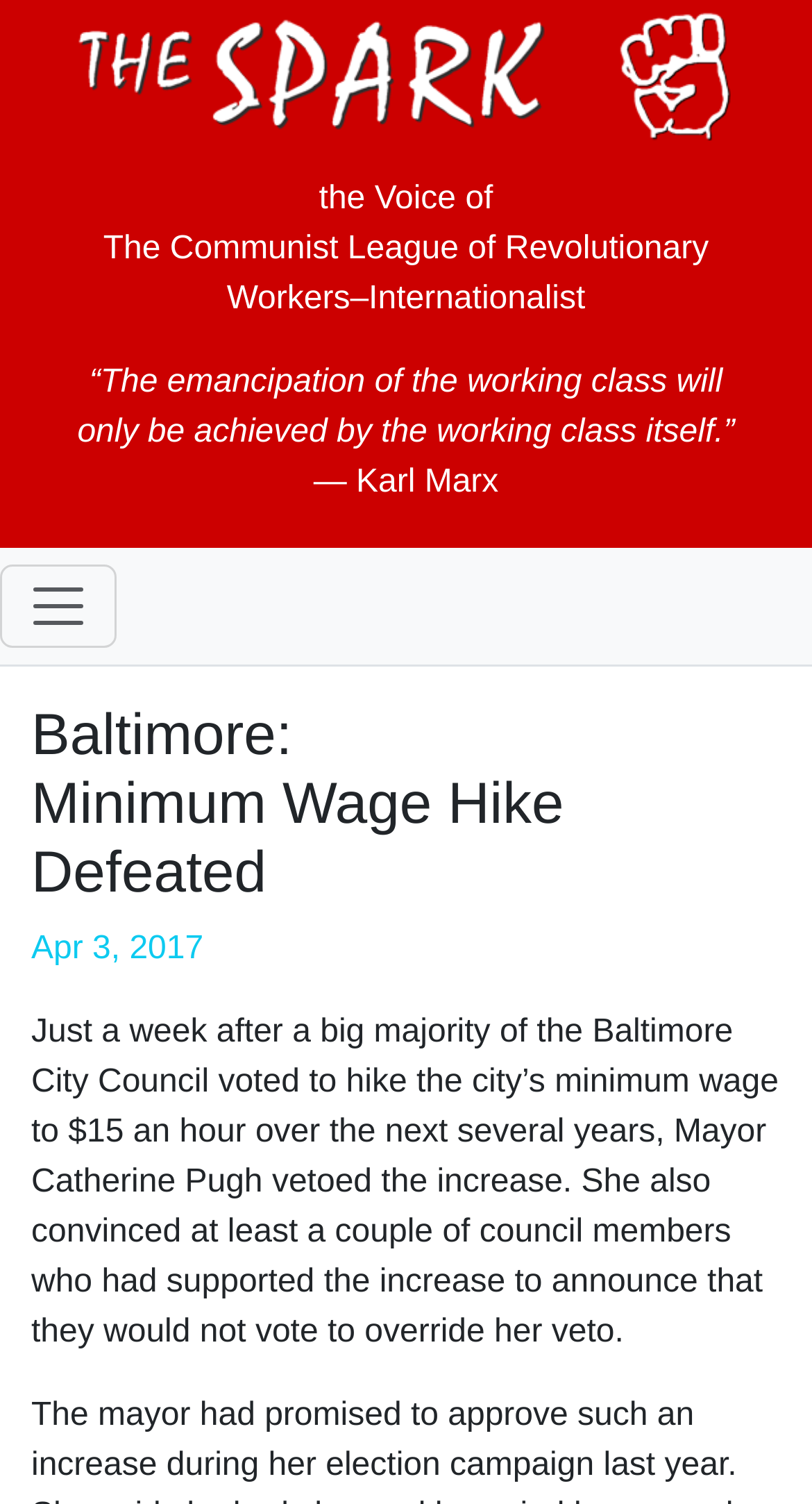What was the proposed minimum wage increase?
Please answer using one word or phrase, based on the screenshot.

$15 an hour